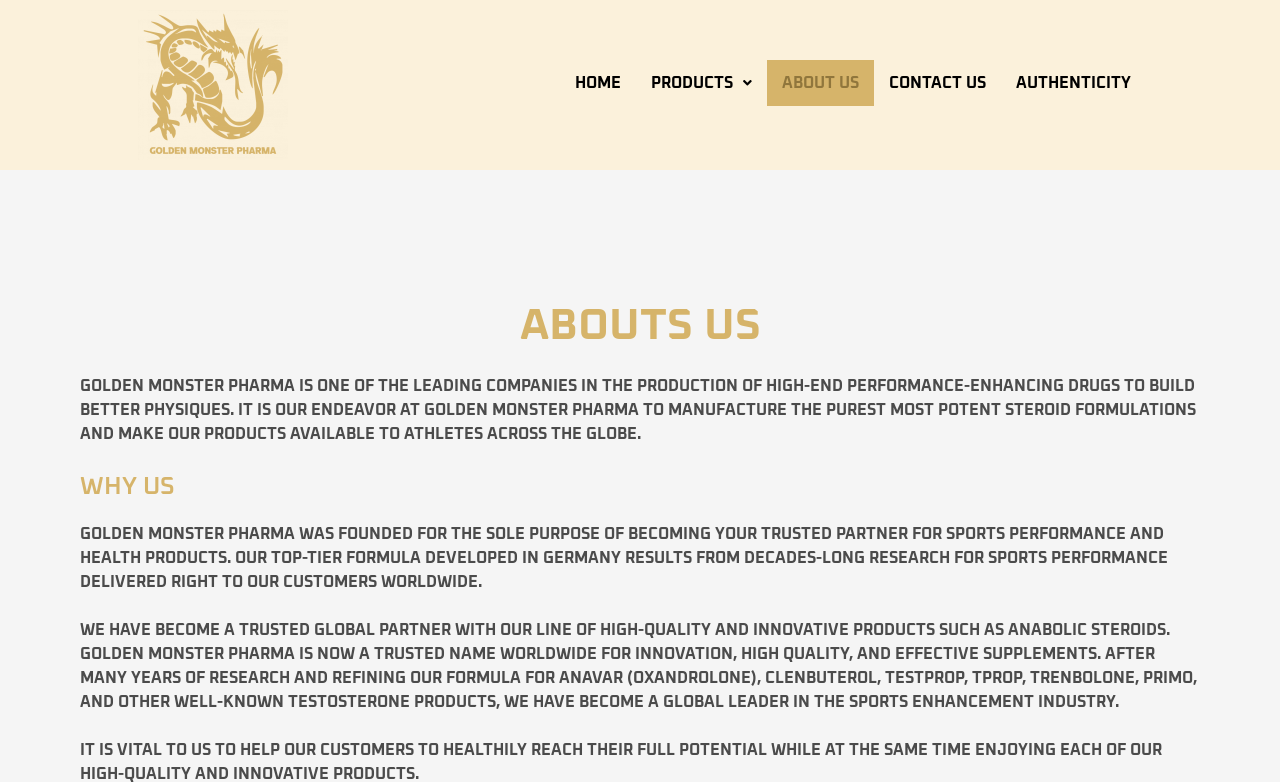Reply to the question below using a single word or brief phrase:
What is the purpose of Golden Monster Pharma?

To manufacture purest steroid formulations